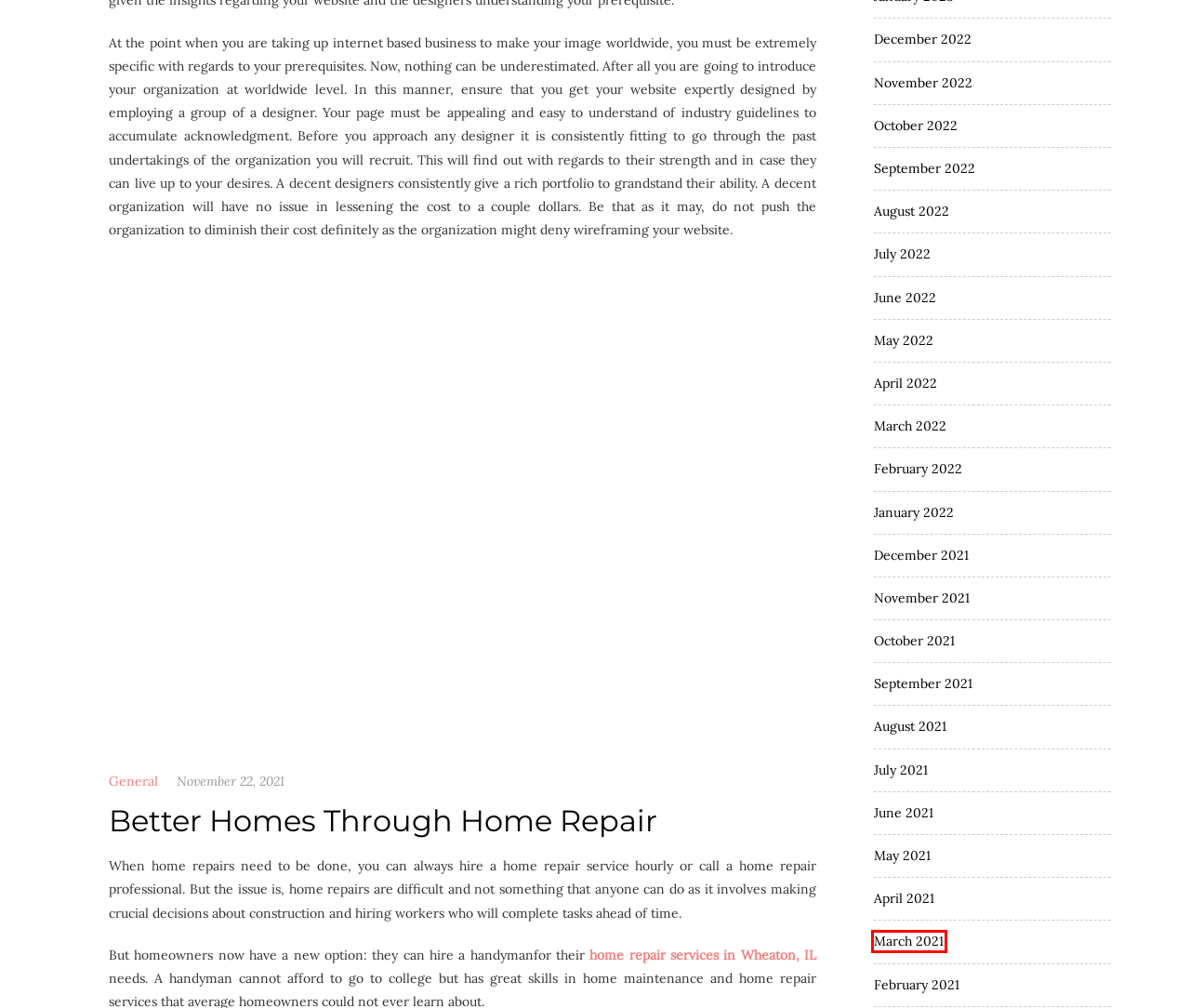Inspect the provided webpage screenshot, concentrating on the element within the red bounding box. Select the description that best represents the new webpage after you click the highlighted element. Here are the candidates:
A. November 2022 – How Internet Changes Human
B. August 2022 – How Internet Changes Human
C. March 2021 – How Internet Changes Human
D. August 2021 – How Internet Changes Human
E. February 2022 – How Internet Changes Human
F. May 2022 – How Internet Changes Human
G. June 2022 – How Internet Changes Human
H. September 2021 – How Internet Changes Human

C